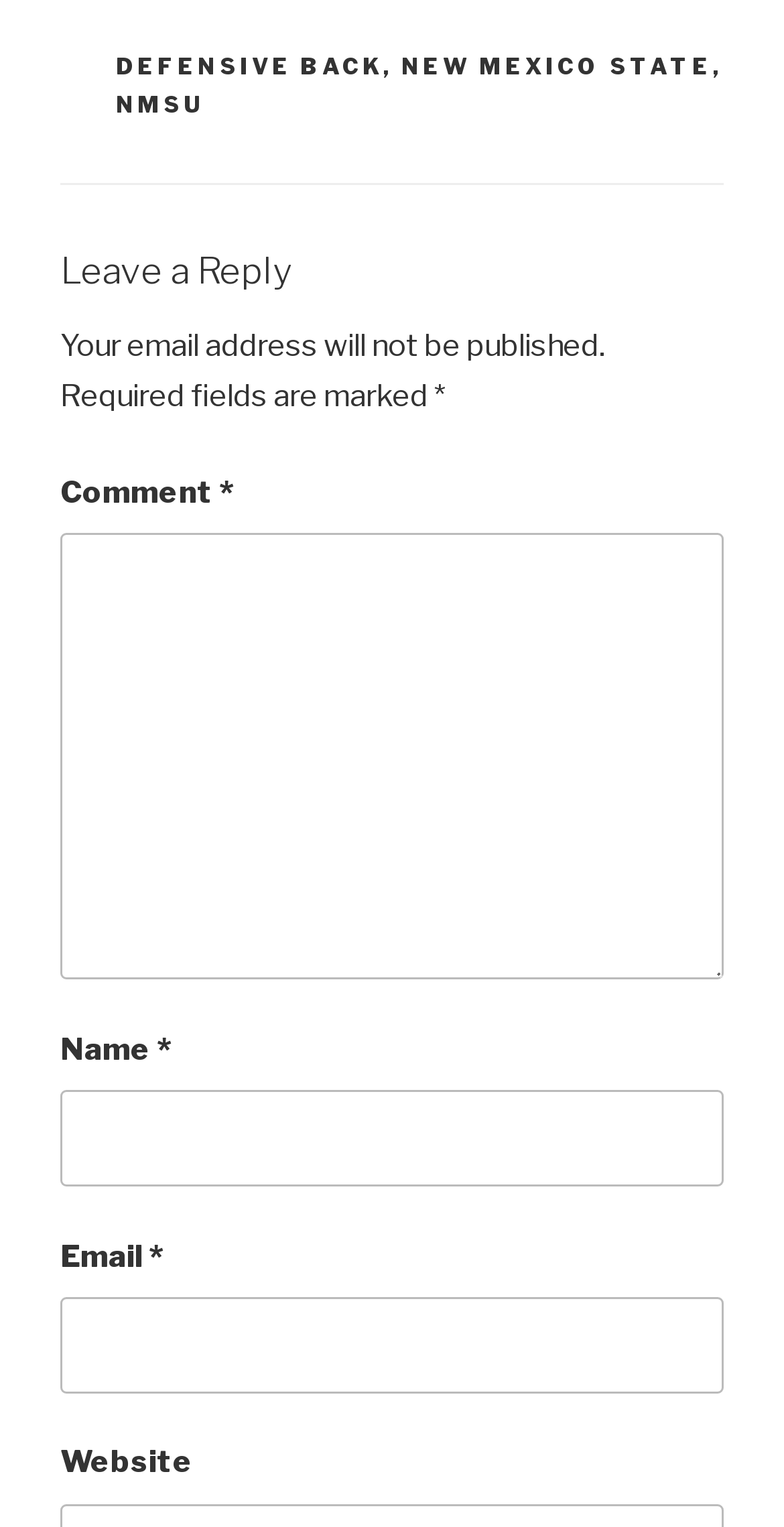What is the purpose of the webpage?
Please look at the screenshot and answer using one word or phrase.

To leave a reply or comment